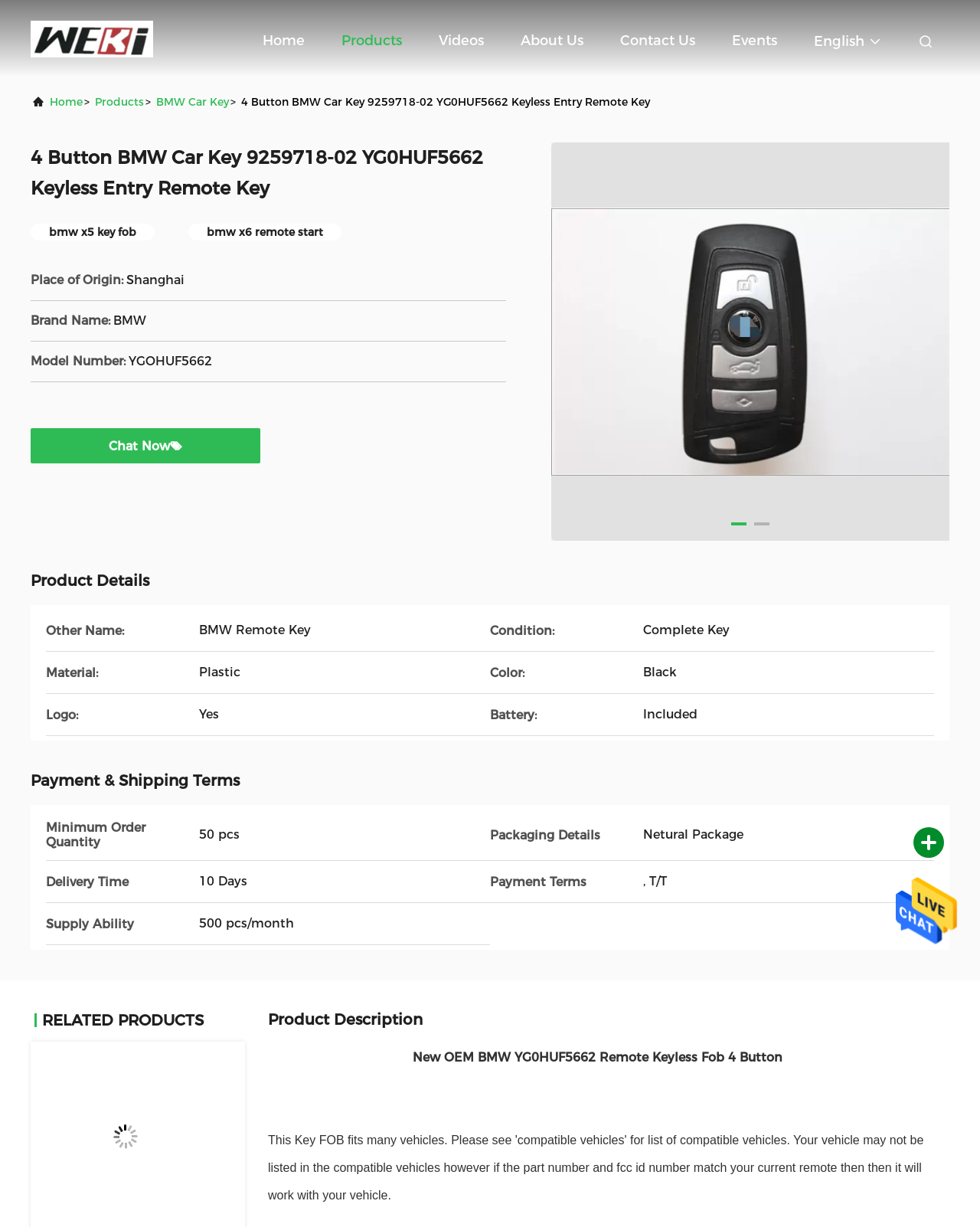Determine the bounding box coordinates for the area you should click to complete the following instruction: "Click on the link 'Wavy Hair Information'".

None